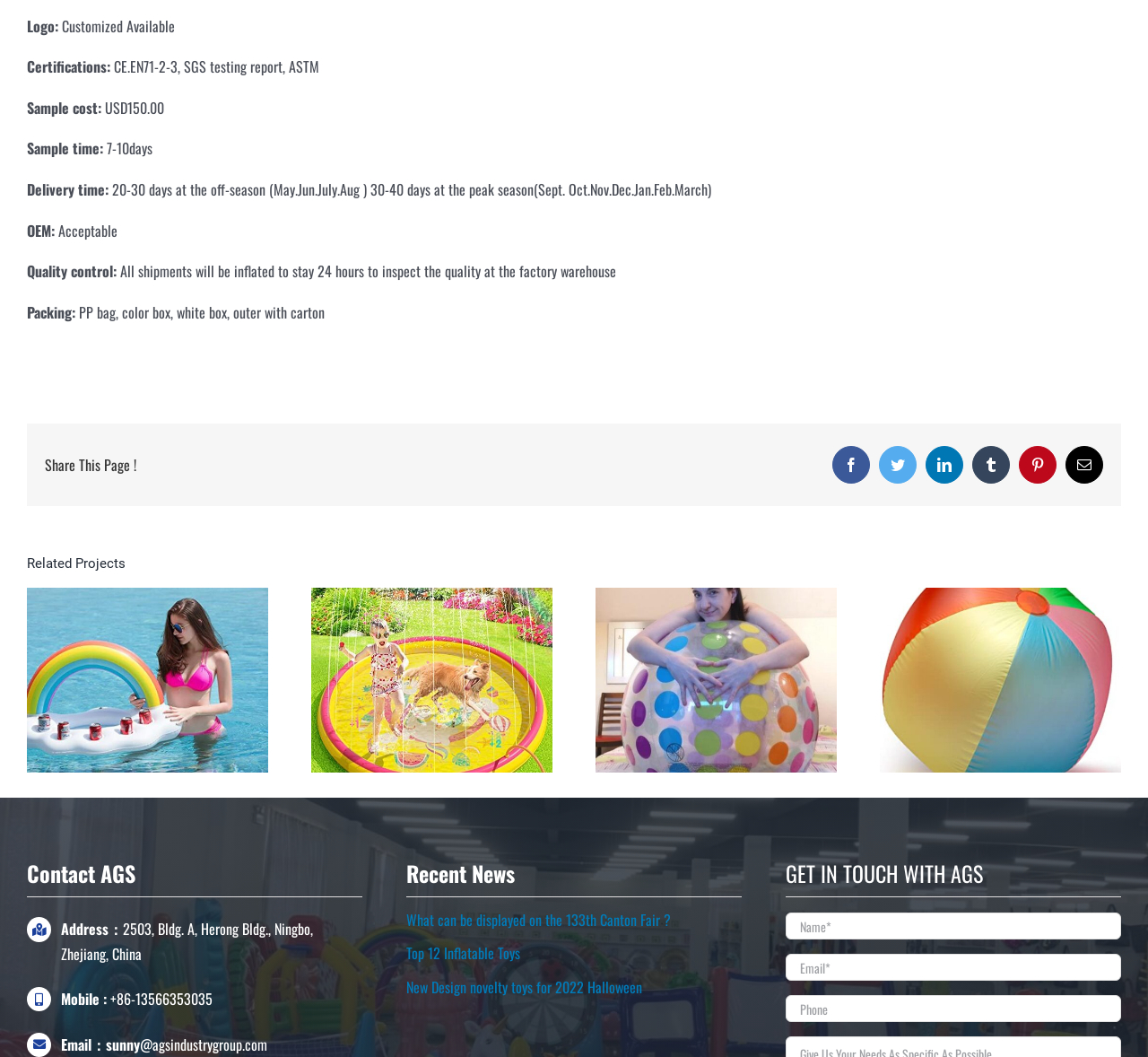What is the packing material used?
Refer to the image and give a detailed answer to the query.

The packing material used is mentioned in the webpage as 'Packing: PP bag, color box, white box, outer with carton'.